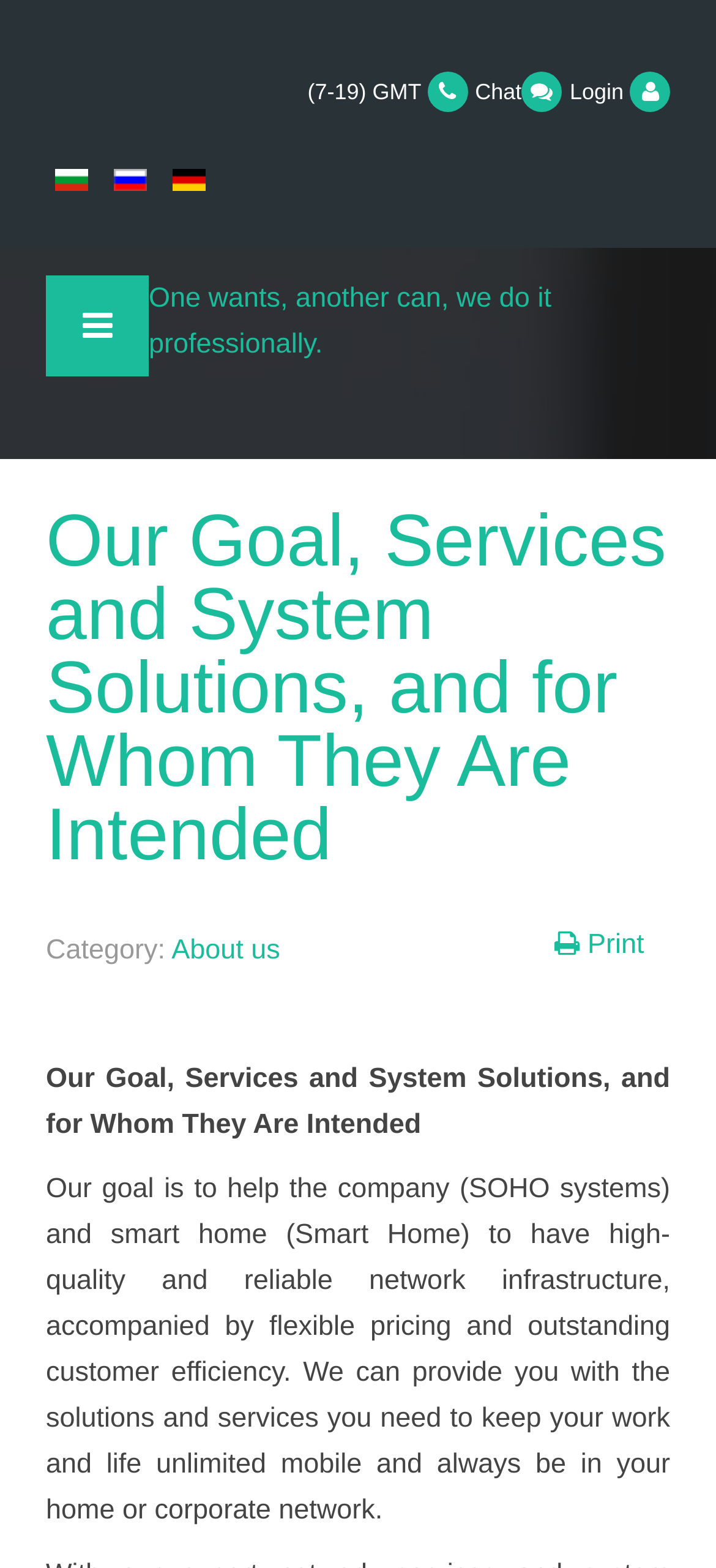Identify the bounding box coordinates of the area you need to click to perform the following instruction: "Read about our goal and services".

[0.064, 0.322, 0.936, 0.574]